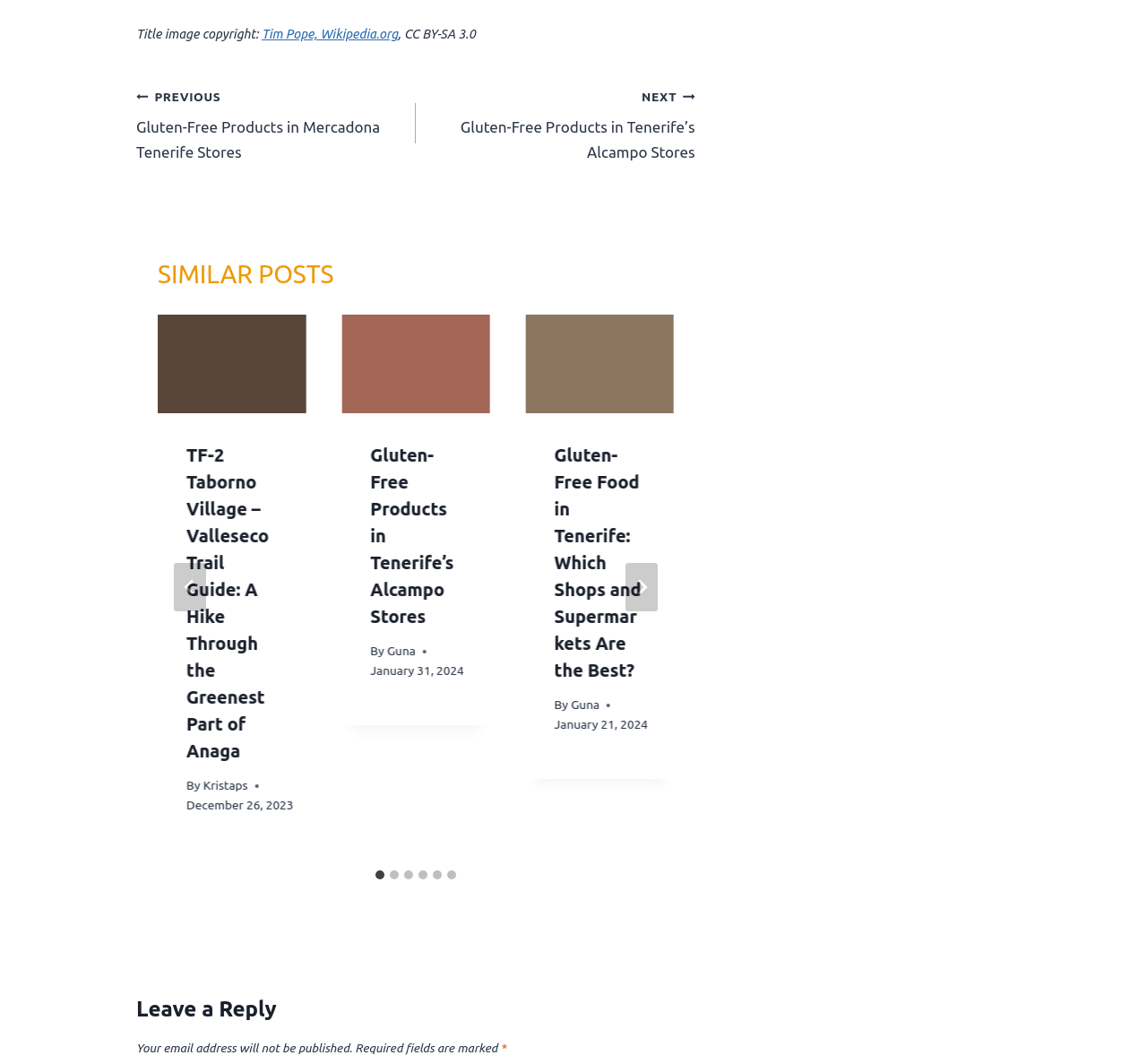Using the description: "aria-label="Go to last slide"", determine the UI element's bounding box coordinates. Ensure the coordinates are in the format of four float numbers between 0 and 1, i.e., [left, top, right, bottom].

[0.152, 0.529, 0.18, 0.574]